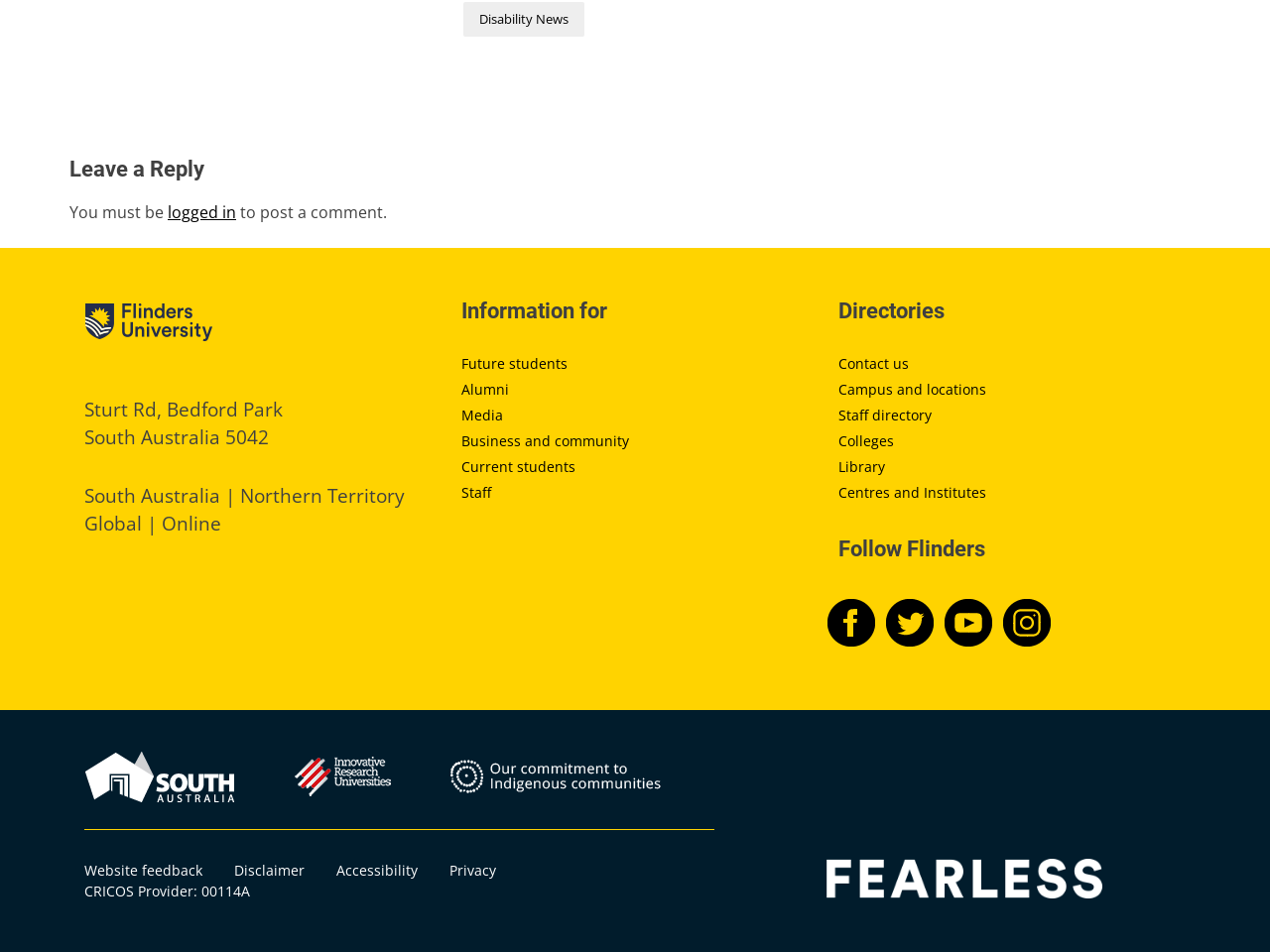Answer briefly with one word or phrase:
What are the social media platforms that the university is present on?

Facebook, Twitter, Instagram, Youtube